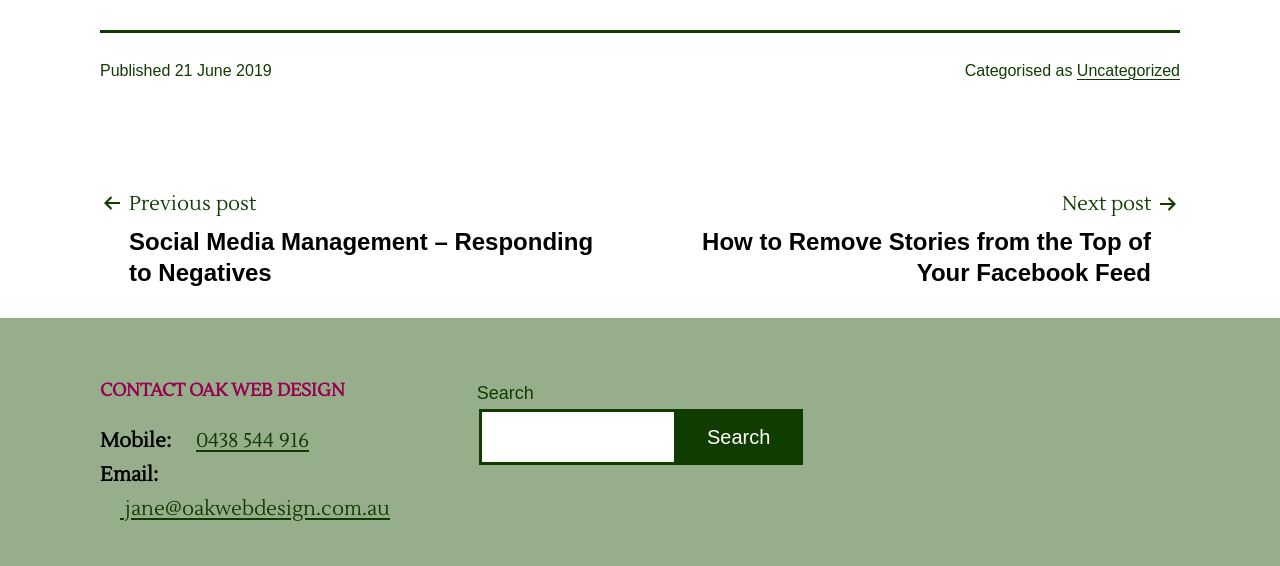What is the email address for contact?
Please provide a detailed answer to the question.

I found the email address for contact by looking at the complementary section of the webpage, where it says 'Email:' followed by the email address 'jane@oakwebdesign.com.au'.